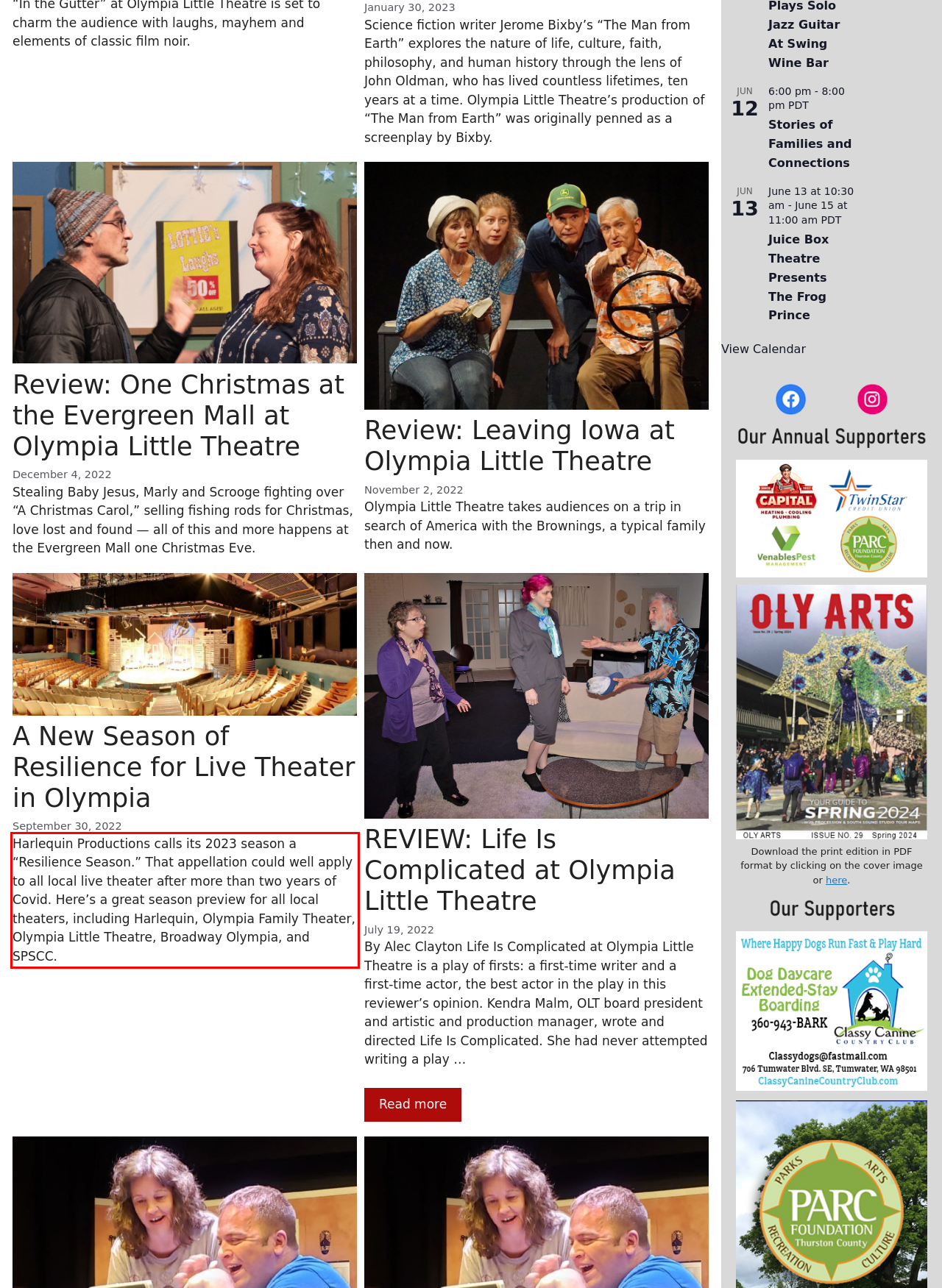Observe the screenshot of the webpage that includes a red rectangle bounding box. Conduct OCR on the content inside this red bounding box and generate the text.

Harlequin Productions calls its 2023 season a “Resilience Season.” That appellation could well apply to all local live theater after more than two years of Covid. Here’s a great season preview for all local theaters, including Harlequin, Olympia Family Theater, Olympia Little Theatre, Broadway Olympia, and SPSCC.